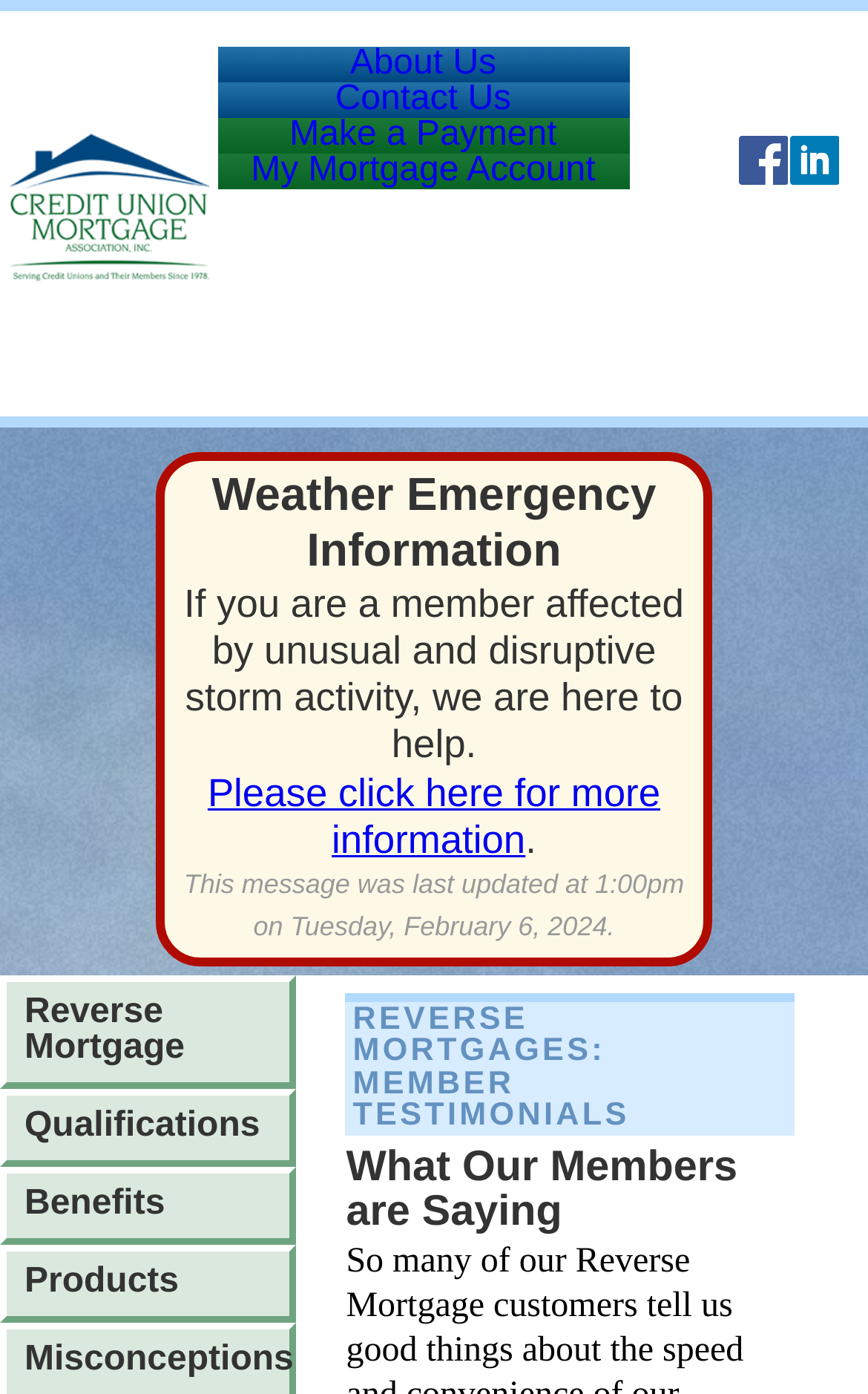How many links are available under 'Reverse Mortgages'?
Could you answer the question with a detailed and thorough explanation?

I looked at the links under the heading 'REVERSE MORTGAGES: MEMBER TESTIMONIALS' and found that there are 3 links available, which are 'REVERSE MORTGAGES', 'Qualifications', and 'Benefits'.